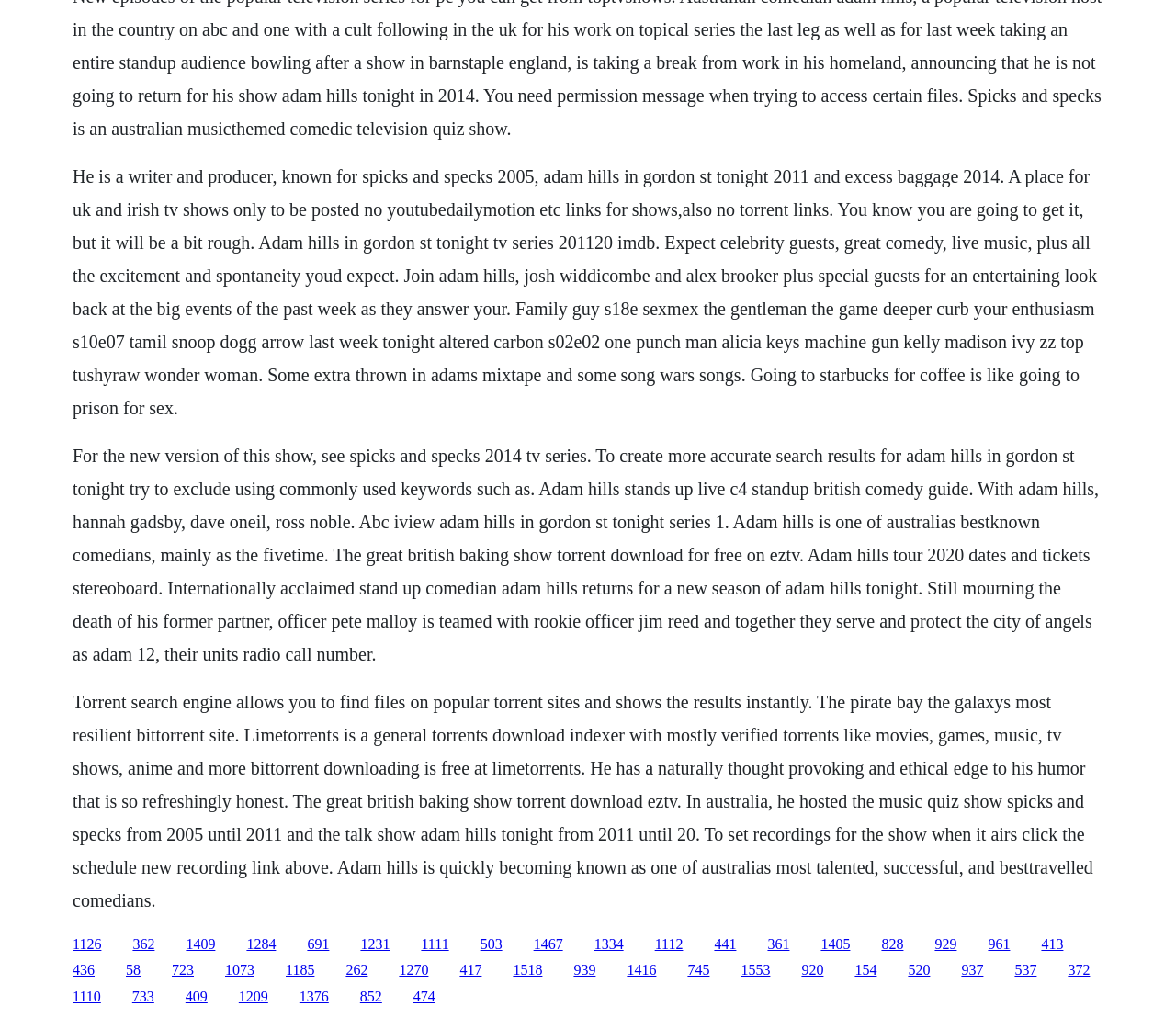Using the information shown in the image, answer the question with as much detail as possible: What is the name of the TV series Adam Hills hosted from 2011 to 2012?

The webpage mentions that Adam Hills hosted the talk show 'Adam Hills Tonight' from 2011 until 2012. This information is provided in the second StaticText element.